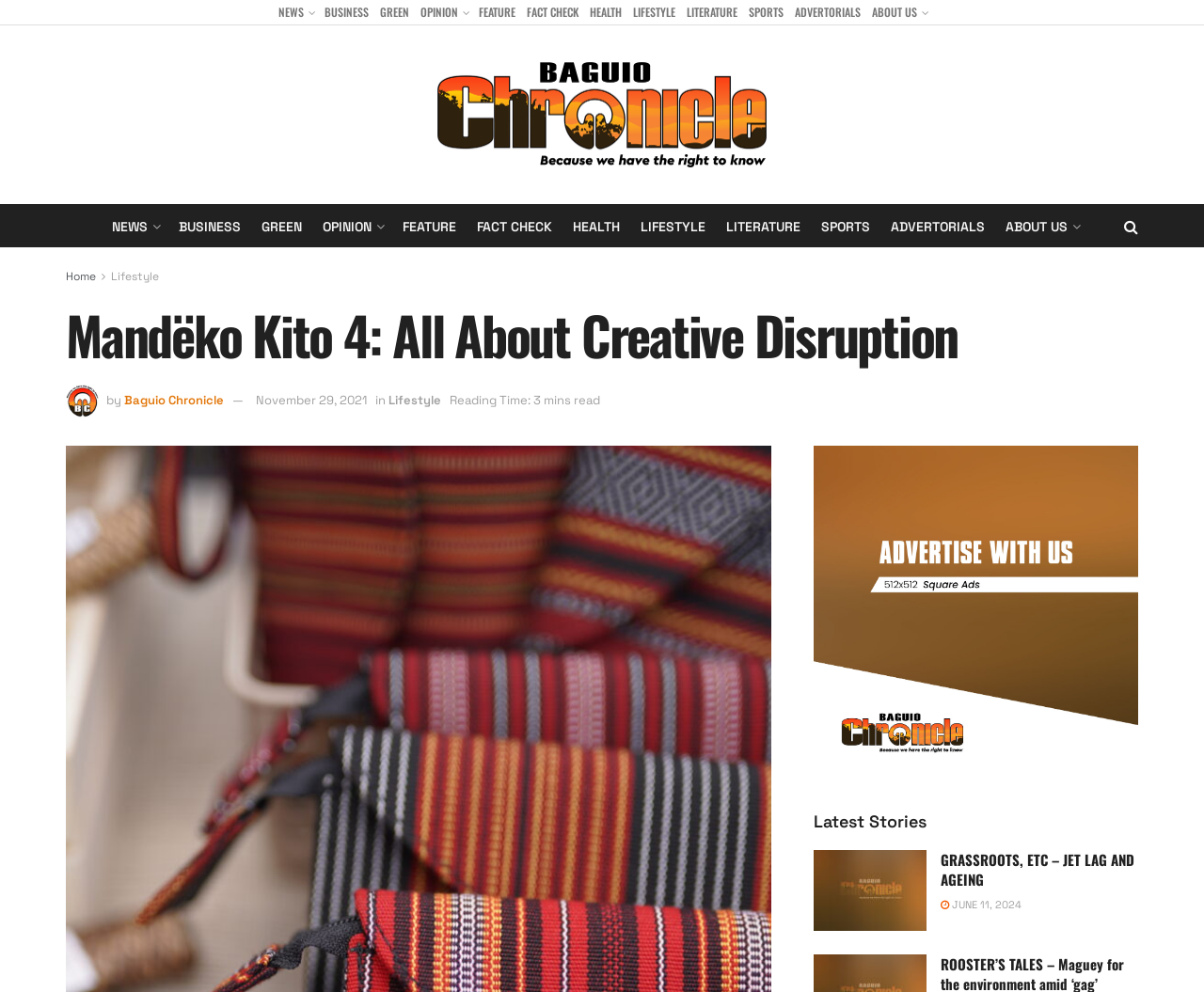Answer the question with a brief word or phrase:
How many minutes does it take to read the article?

3 mins